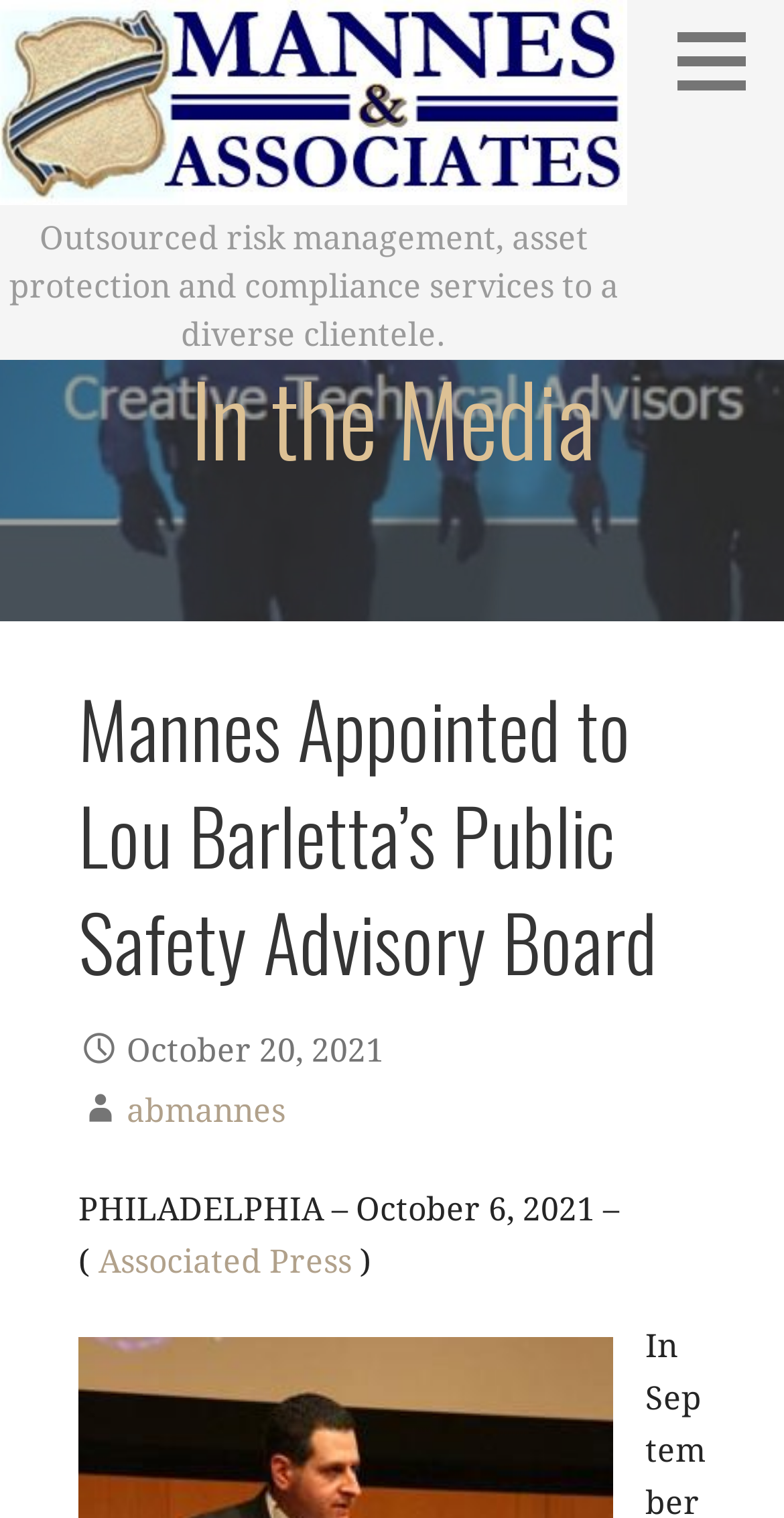Using the provided element description, identify the bounding box coordinates as (top-left x, top-left y, bottom-right x, bottom-right y). Ensure all values are between 0 and 1. Description: Associated Press

[0.126, 0.818, 0.449, 0.844]